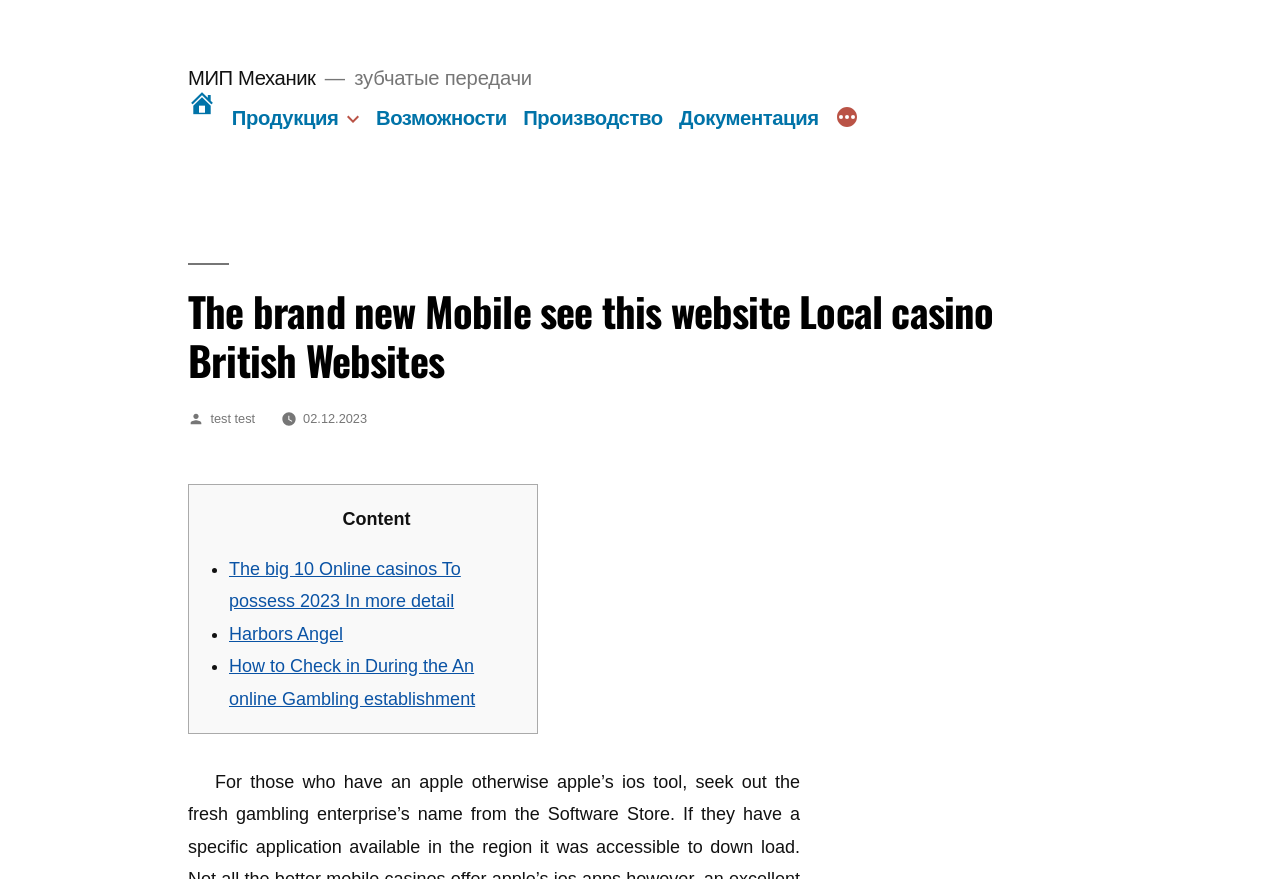Please find the bounding box for the UI element described by: "parent_node: Научная деятельность aria-label="Больше"".

[0.652, 0.122, 0.671, 0.149]